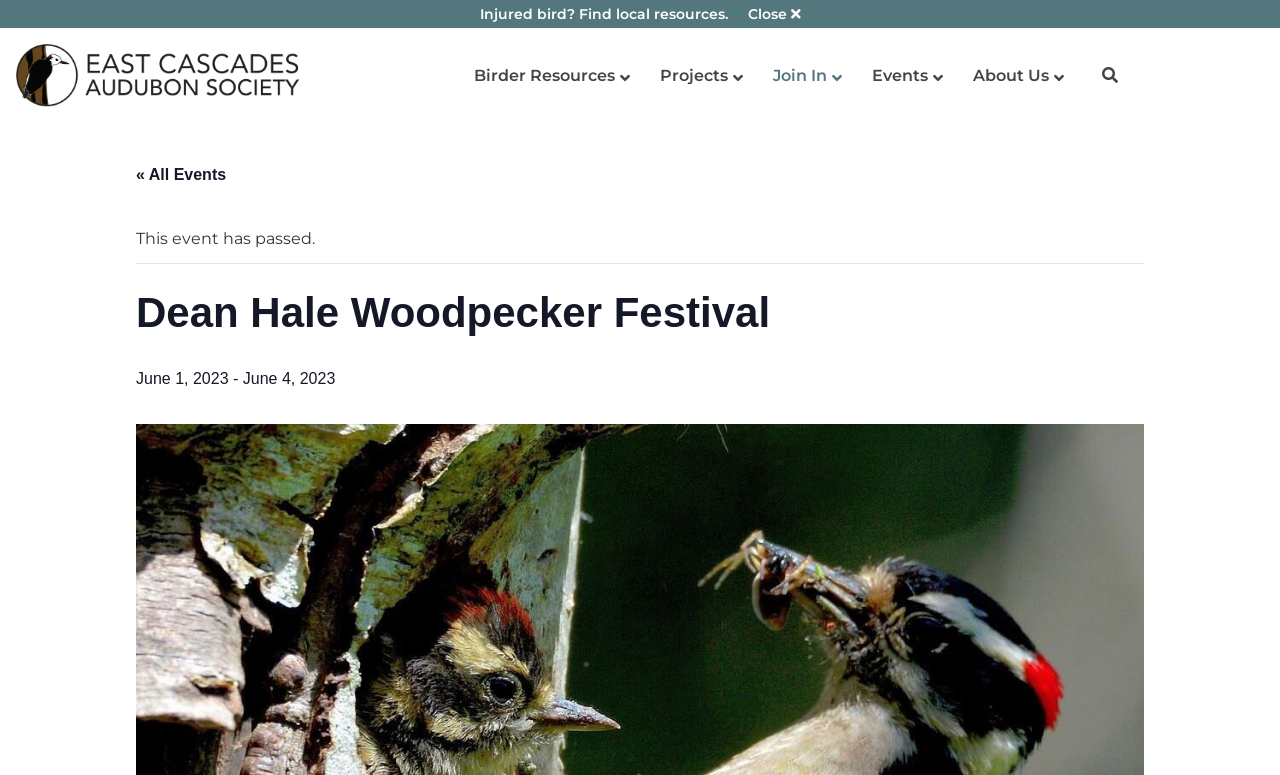Given the element description "« All Events", identify the bounding box of the corresponding UI element.

[0.106, 0.215, 0.177, 0.236]